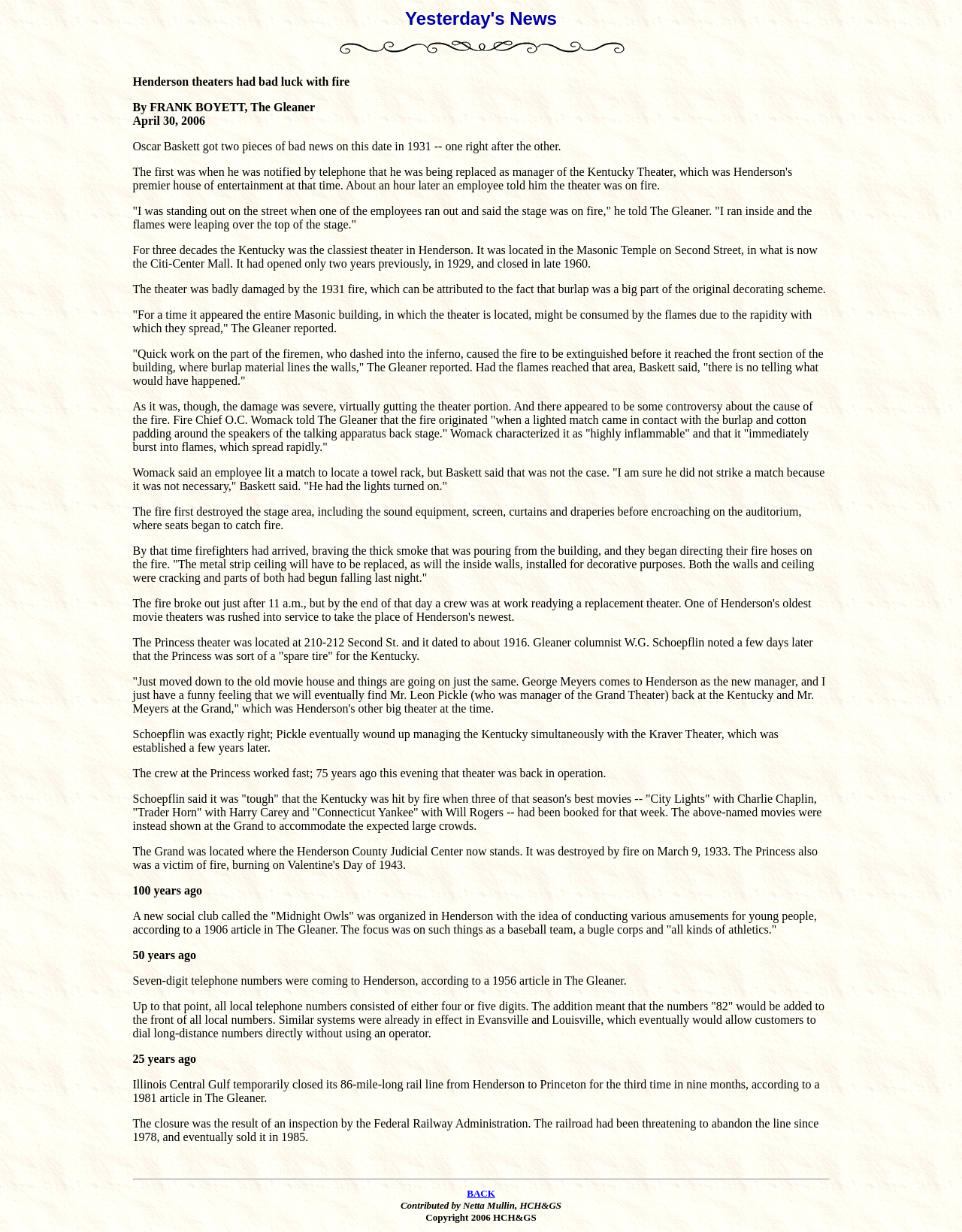Ascertain the bounding box coordinates for the UI element detailed here: "BACK". The coordinates should be provided as [left, top, right, bottom] with each value being a float between 0 and 1.

[0.485, 0.964, 0.515, 0.973]